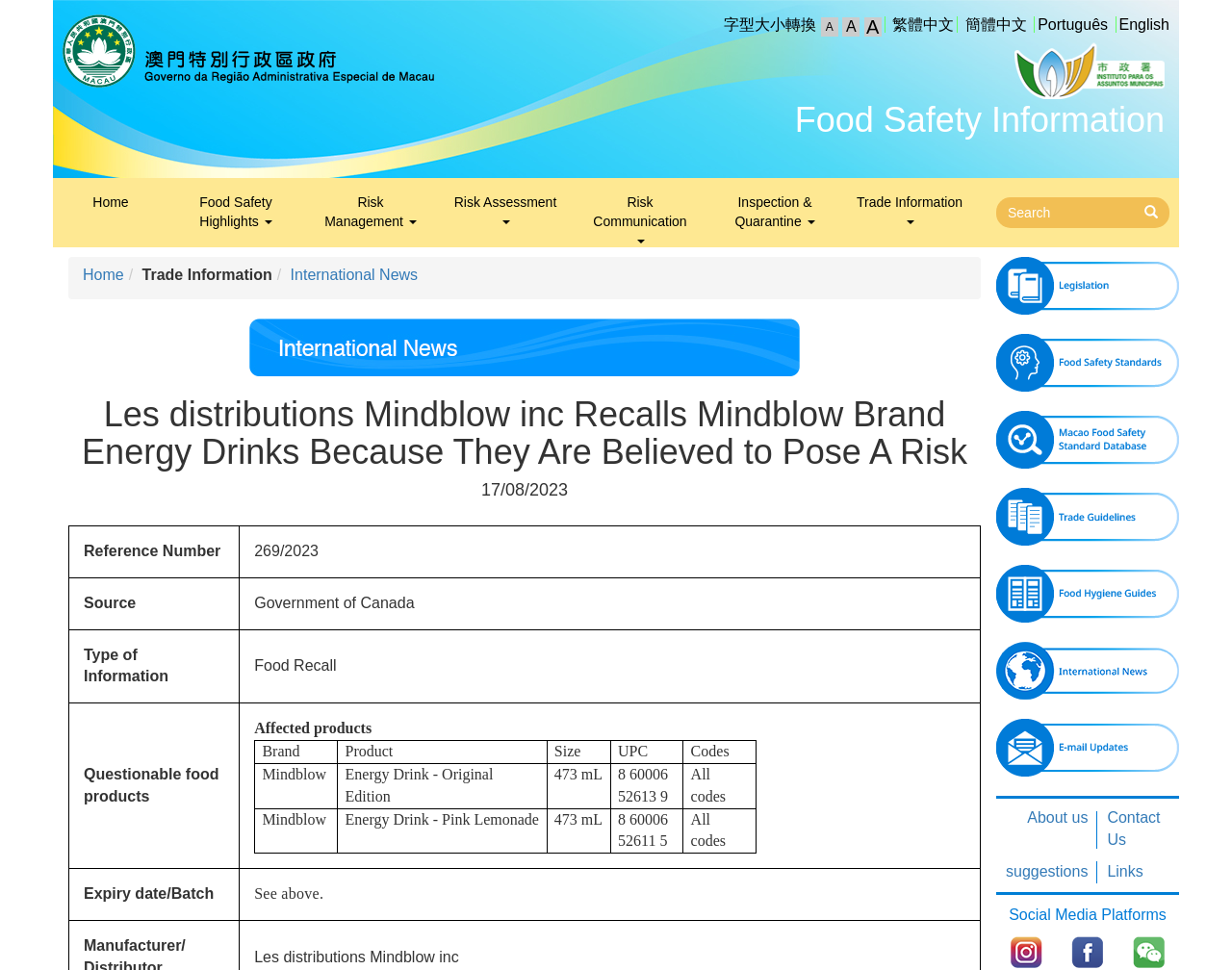Locate the bounding box coordinates of the item that should be clicked to fulfill the instruction: "View international news".

[0.236, 0.275, 0.339, 0.292]